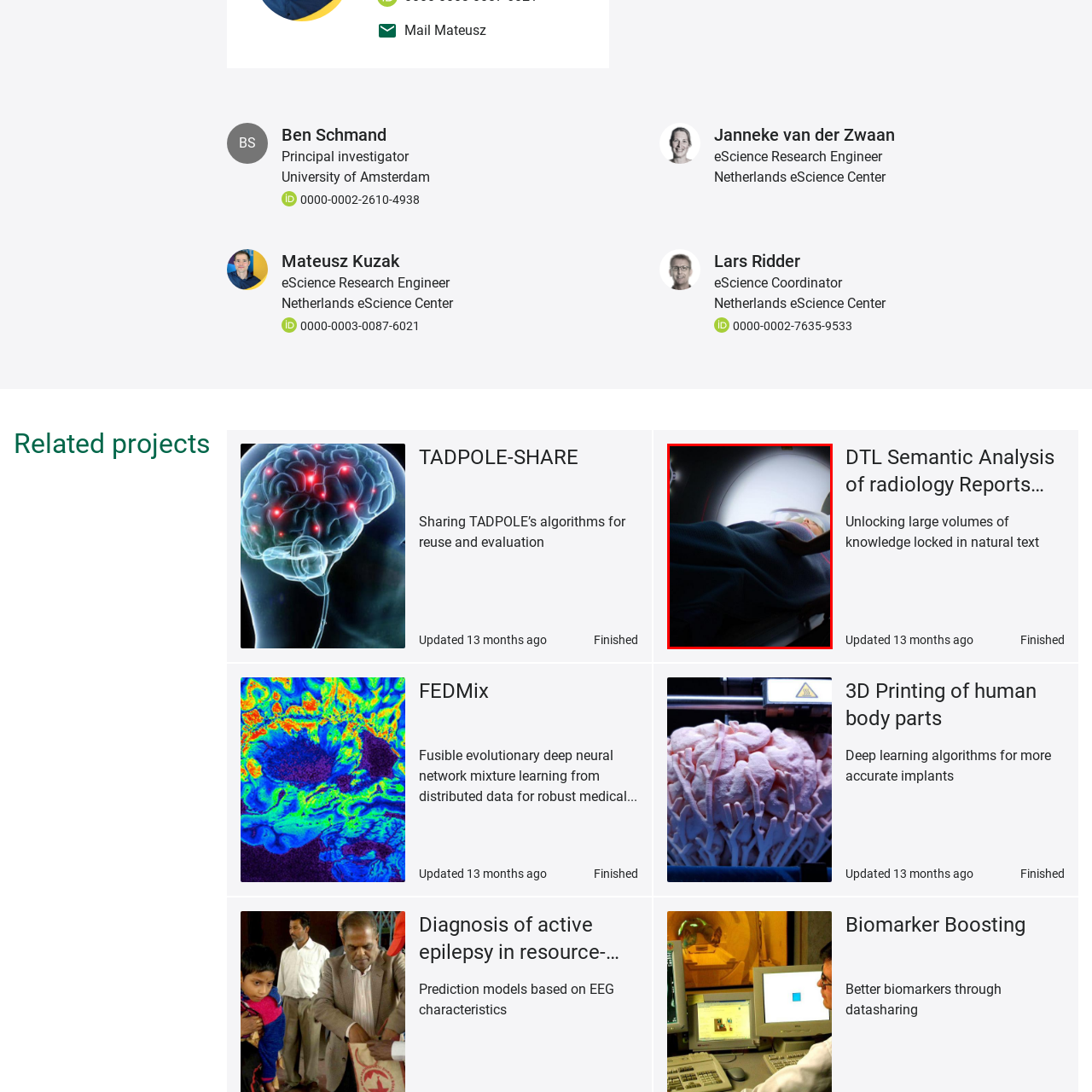Refer to the image contained within the red box, What type of machine is visible in the image?
 Provide your response as a single word or phrase.

CT or MRI scanner